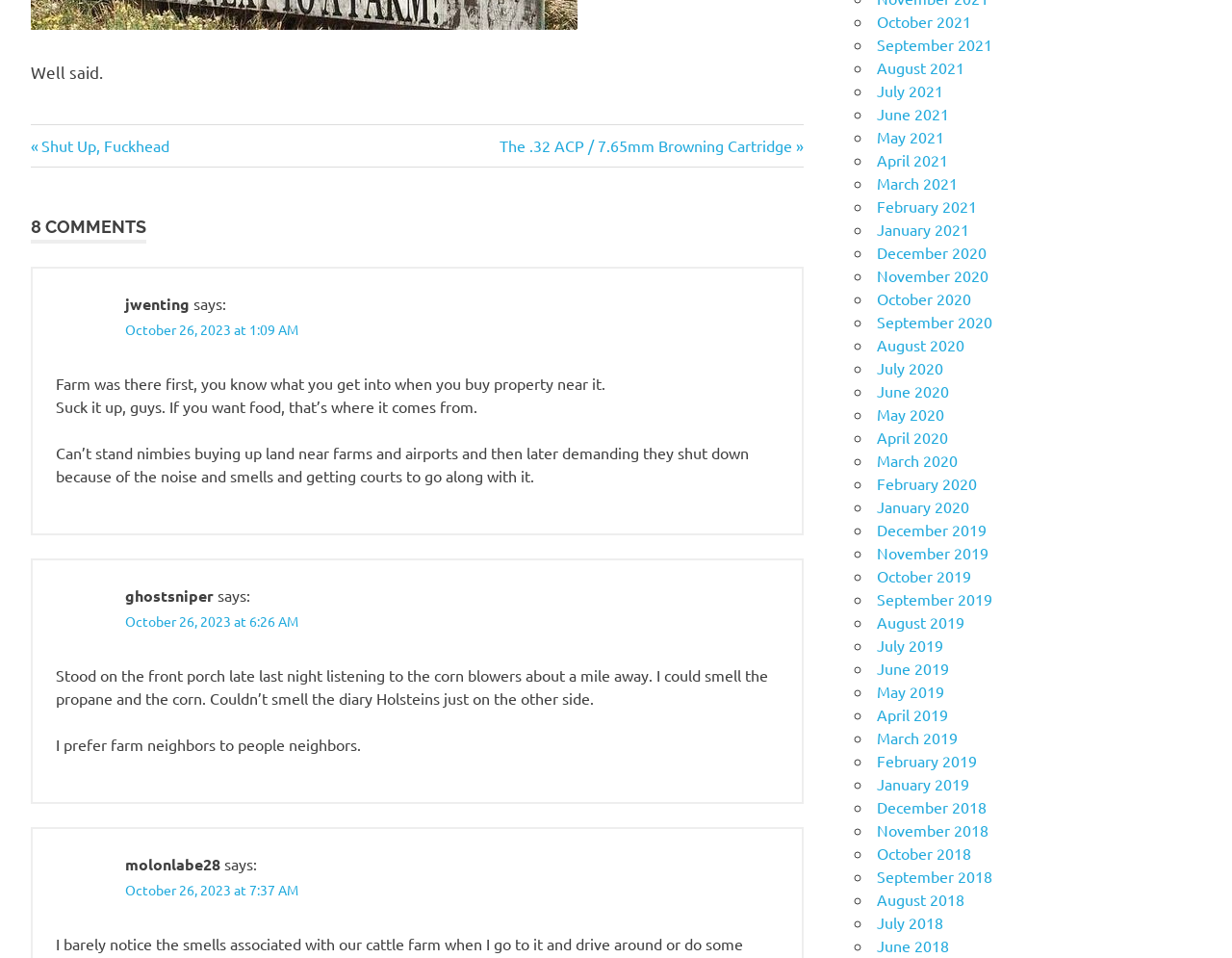Given the description November 2020, predict the bounding box coordinates of the UI element. Ensure the coordinates are in the format (top-left x, top-left y, bottom-right x, bottom-right y) and all values are between 0 and 1.

[0.712, 0.278, 0.802, 0.298]